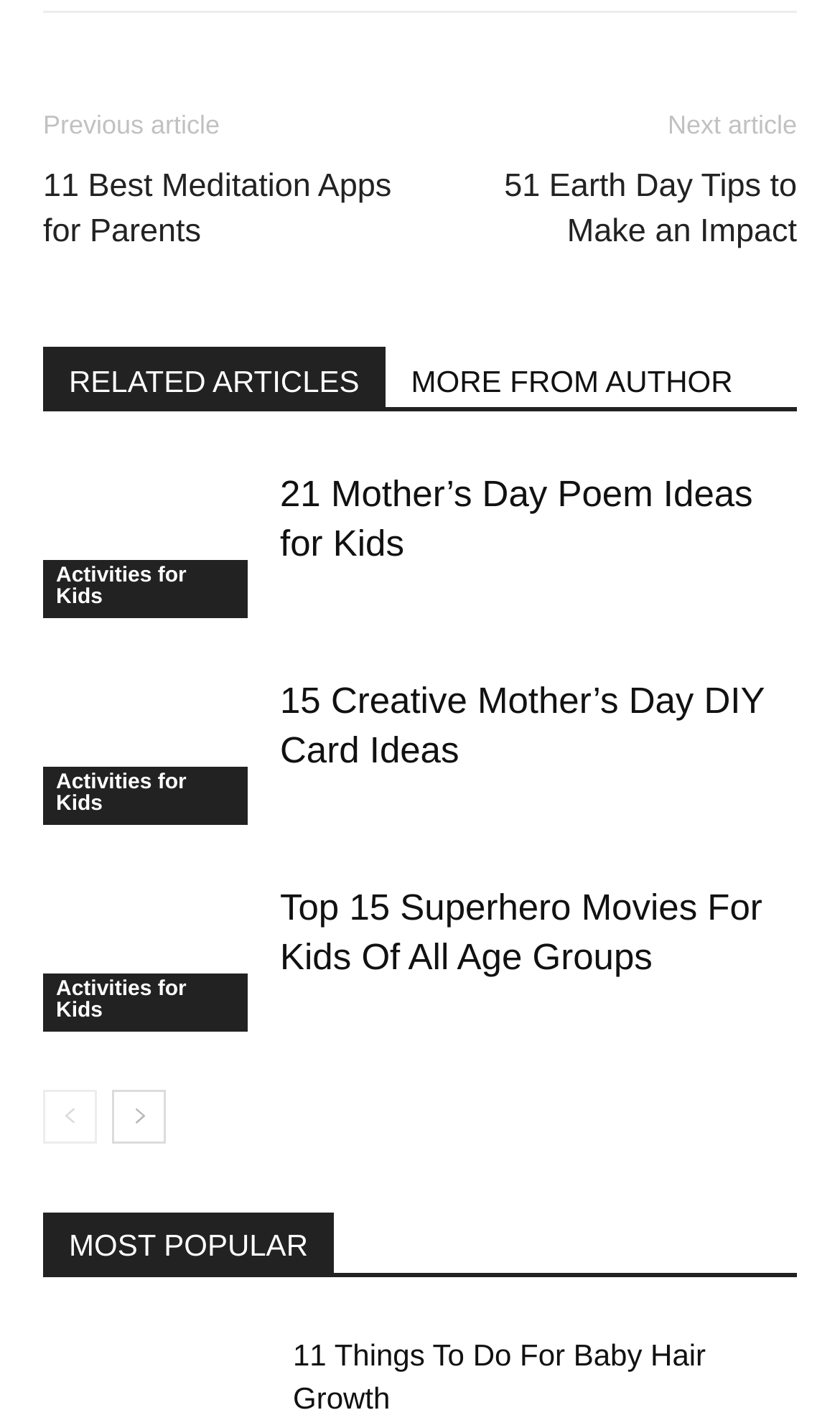Could you indicate the bounding box coordinates of the region to click in order to complete this instruction: "Go to previous page".

[0.051, 0.774, 0.115, 0.812]